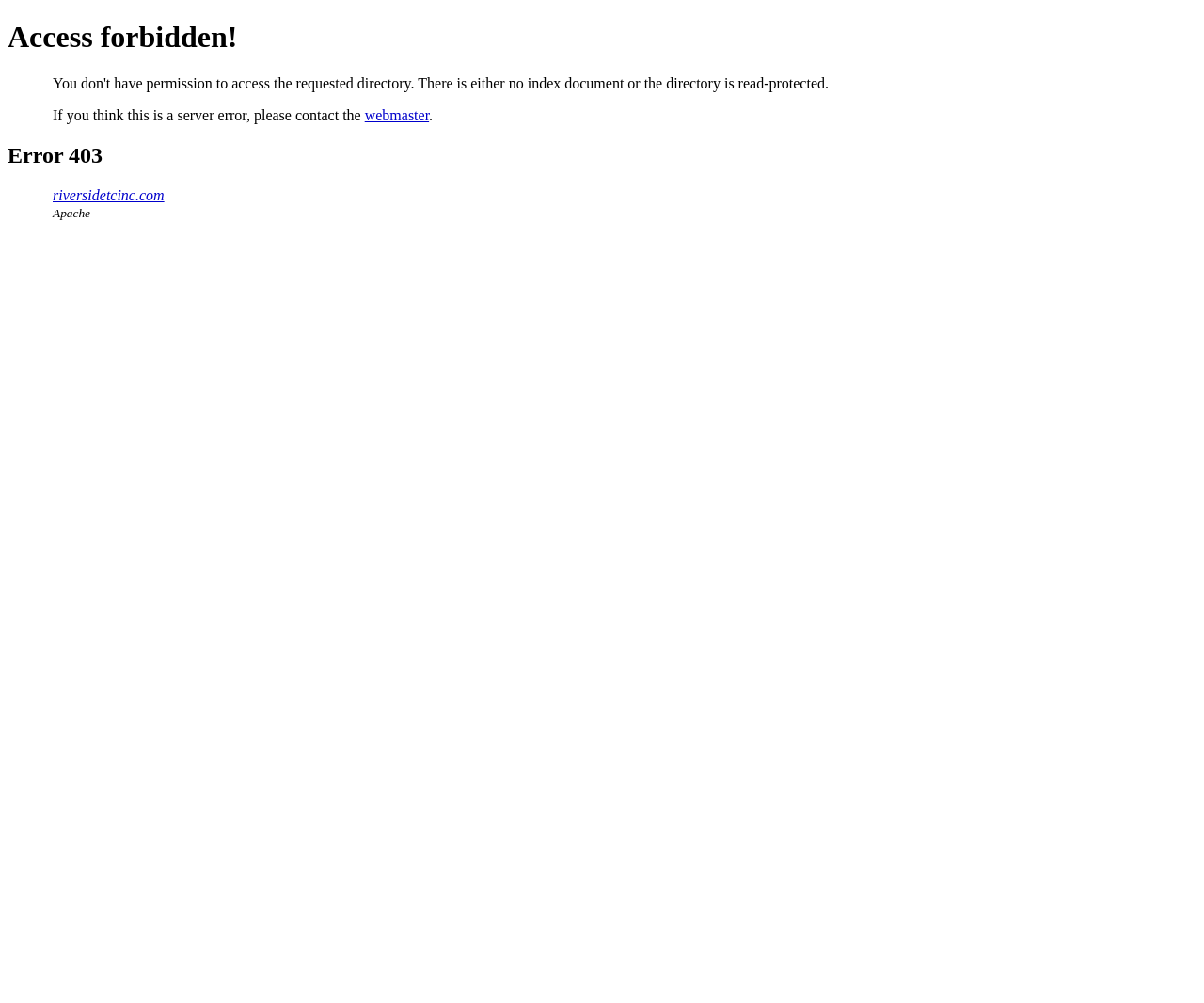Look at the image and give a detailed response to the following question: What is the error code displayed?

The error code is displayed as a heading 'Error 403' on the webpage, which indicates that the access to the webpage is forbidden.